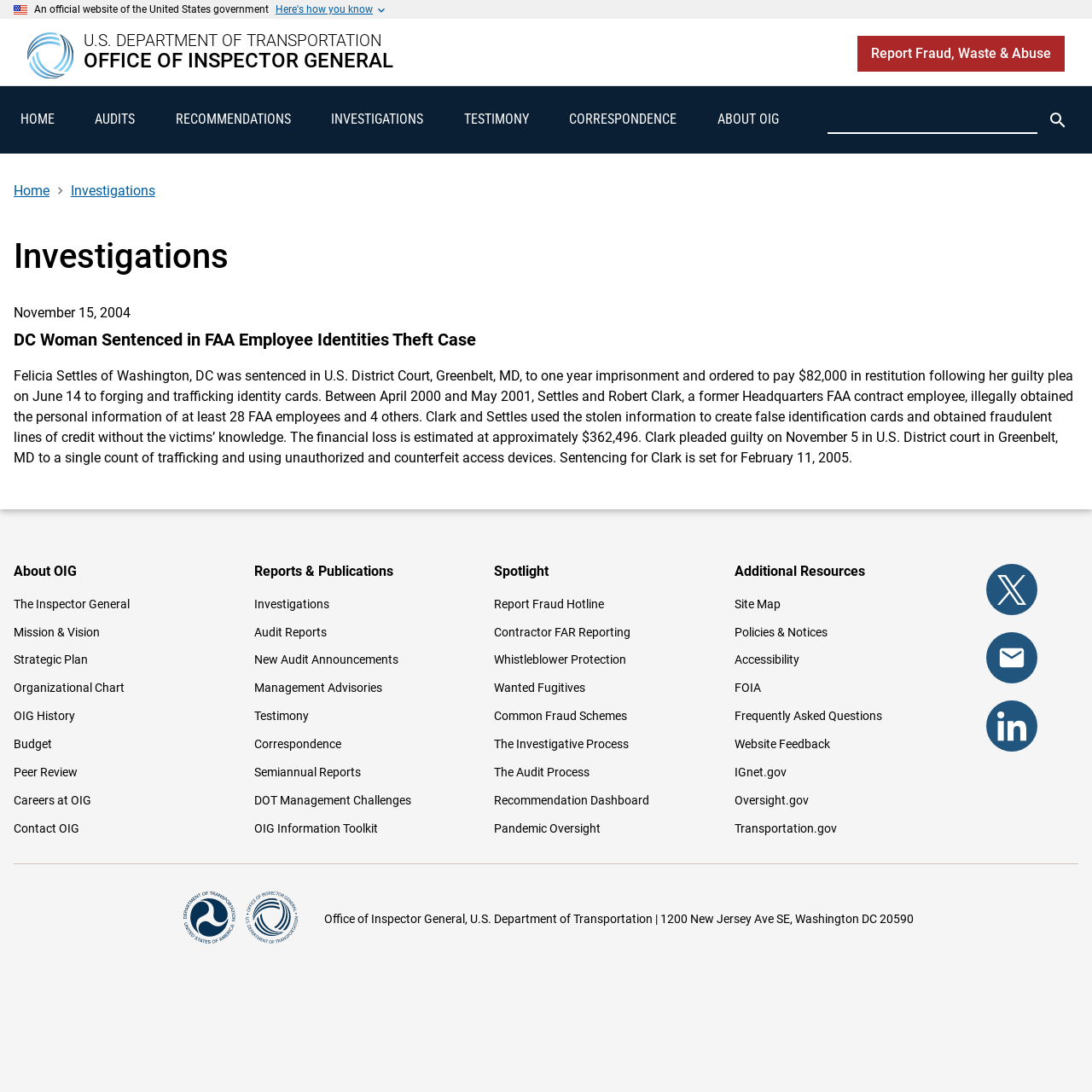What is the purpose of the search box?
Based on the screenshot, answer the question with a single word or phrase.

Search